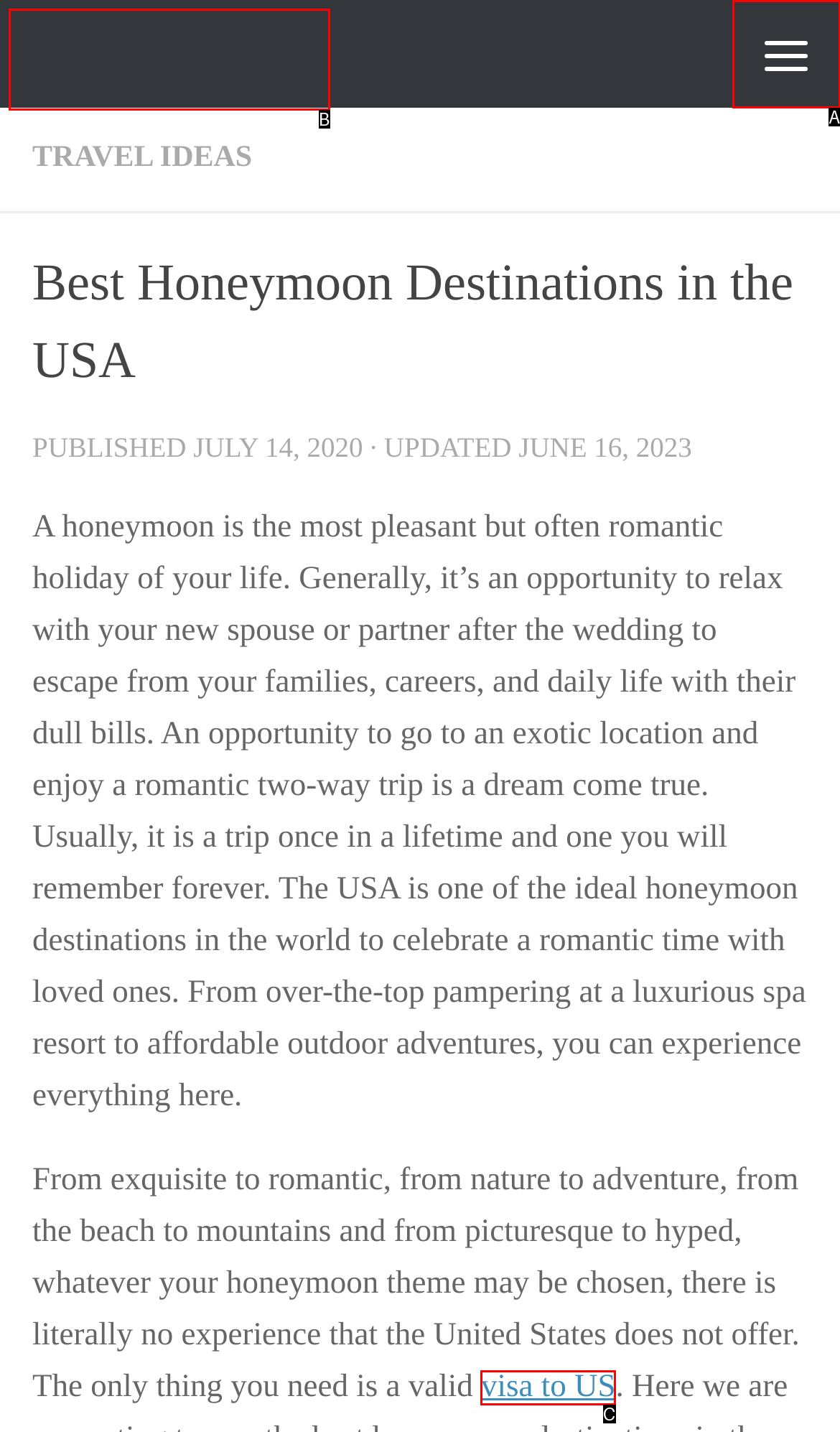Match the element description to one of the options: title="Menu"
Respond with the corresponding option's letter.

A